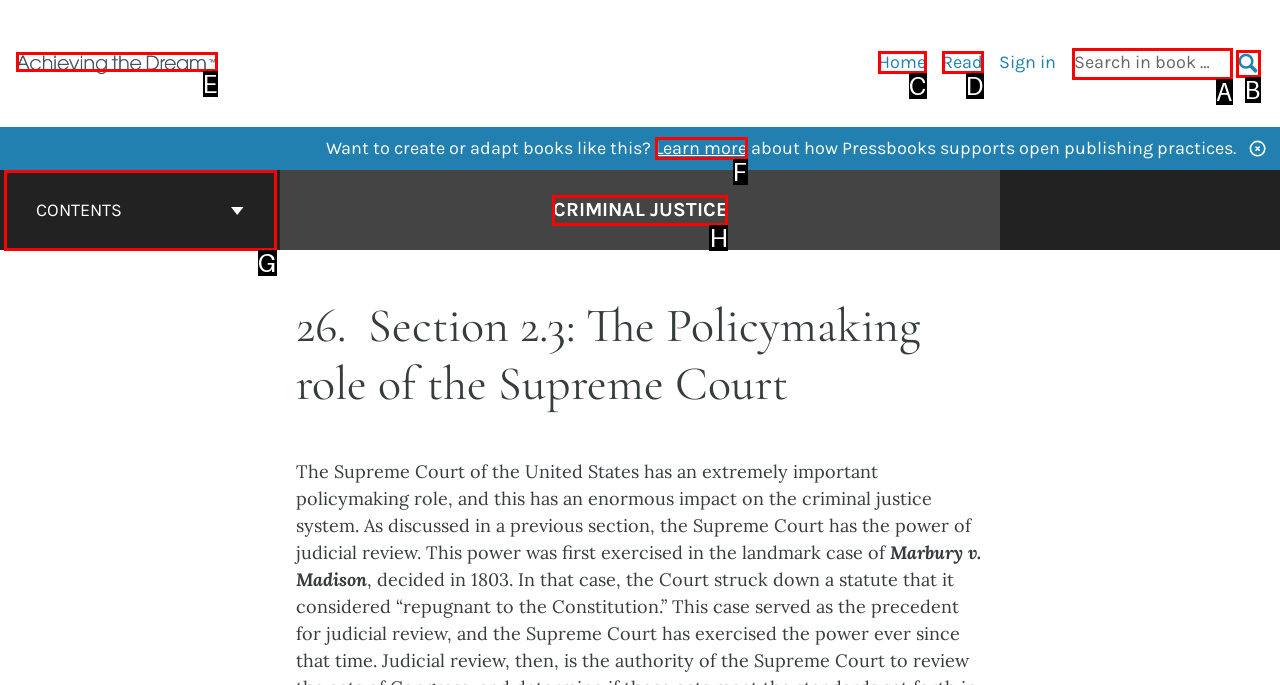Identify the UI element that corresponds to this description: Contents
Respond with the letter of the correct option.

G